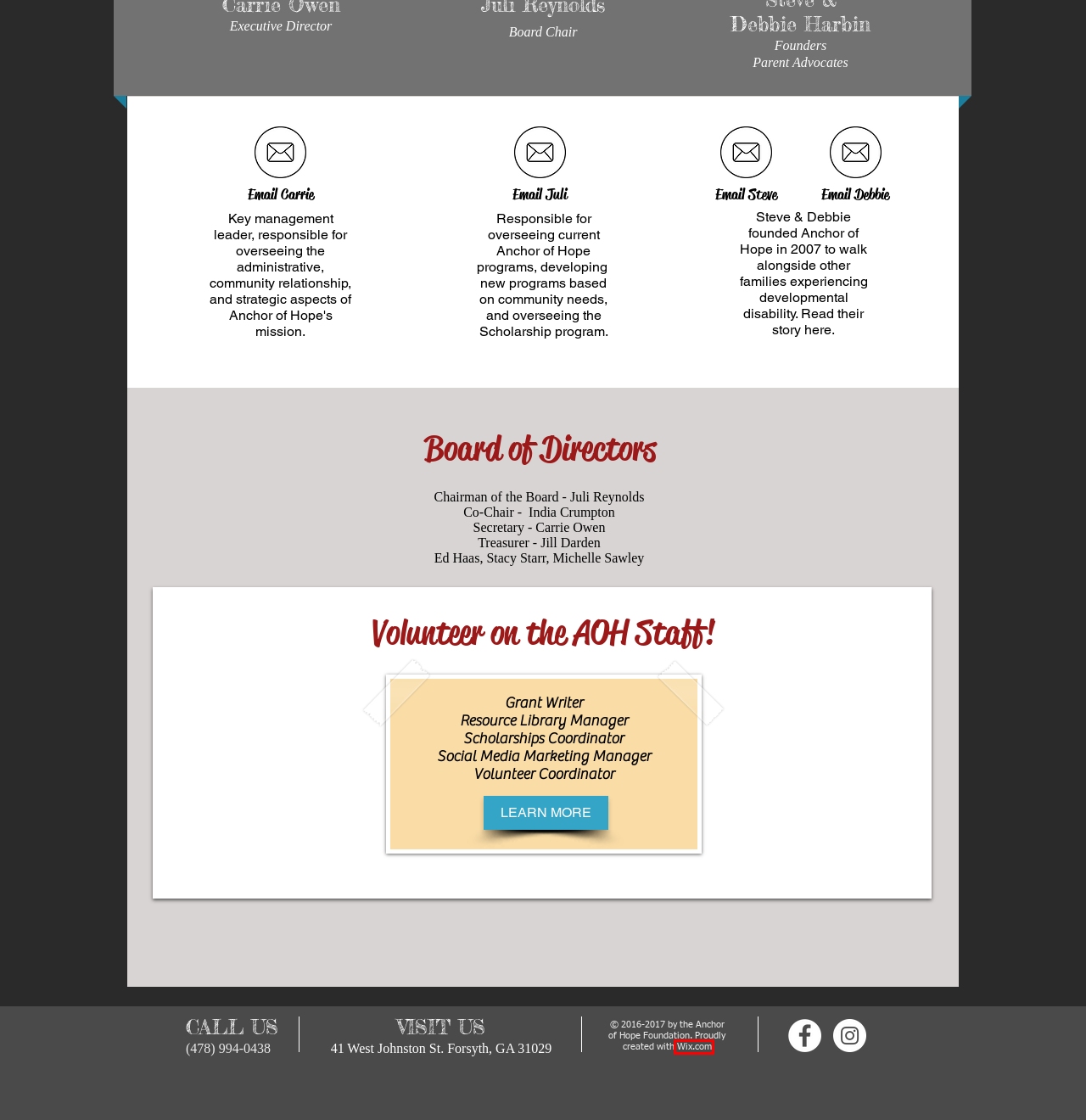Observe the provided screenshot of a webpage that has a red rectangle bounding box. Determine the webpage description that best matches the new webpage after clicking the element inside the red bounding box. Here are the candidates:
A. Blog | Jacob's Voice
B. Get Involved | Volunteer
C. Help us give HOPE
D. Get Involved
E. Contact Us
F. What We Do
G. About Us
H. Website Builder - Create a Free Website Today | Wix.com

H